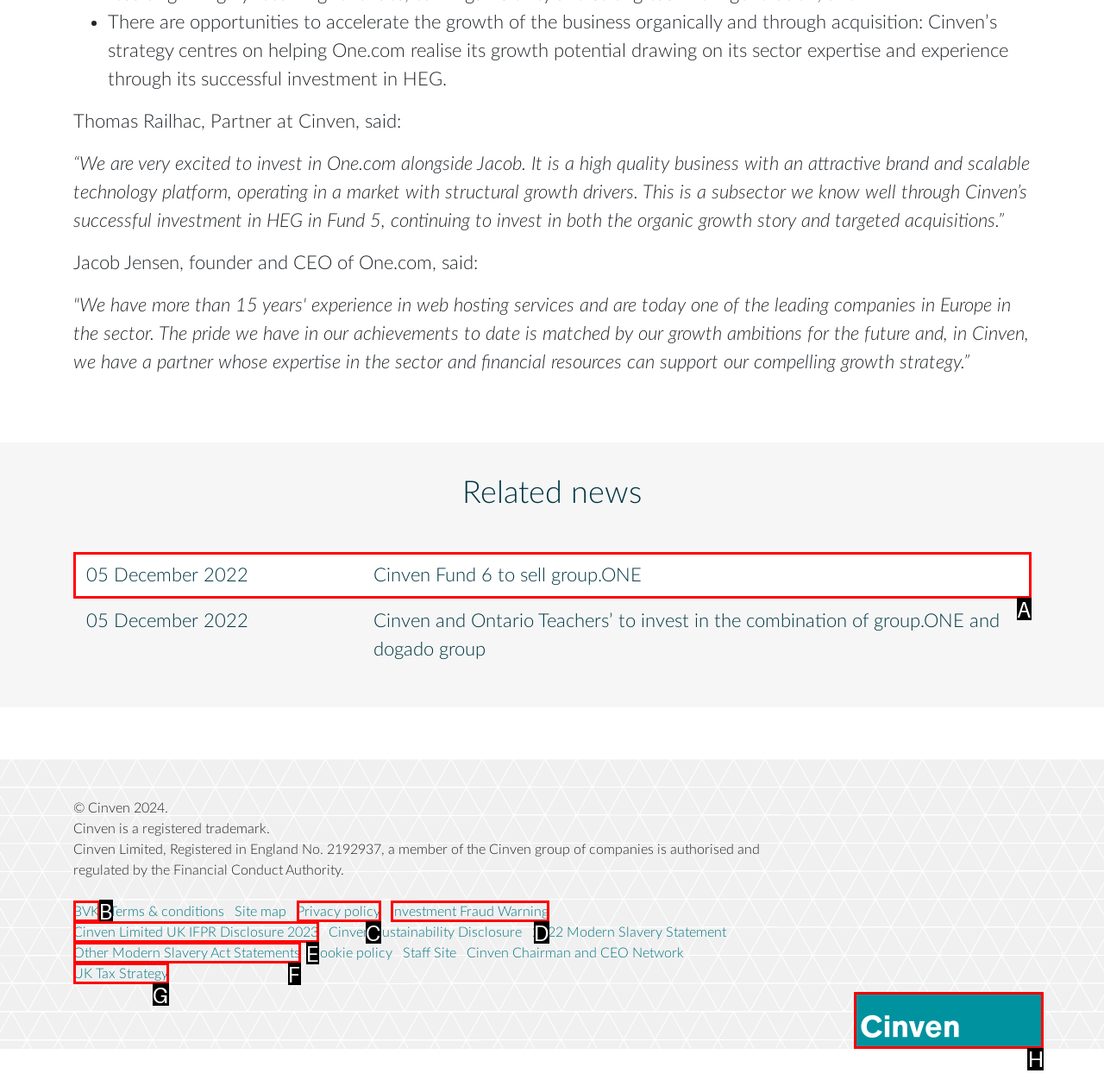Select the HTML element that should be clicked to accomplish the task: Go to Cinven's homepage Reply with the corresponding letter of the option.

H